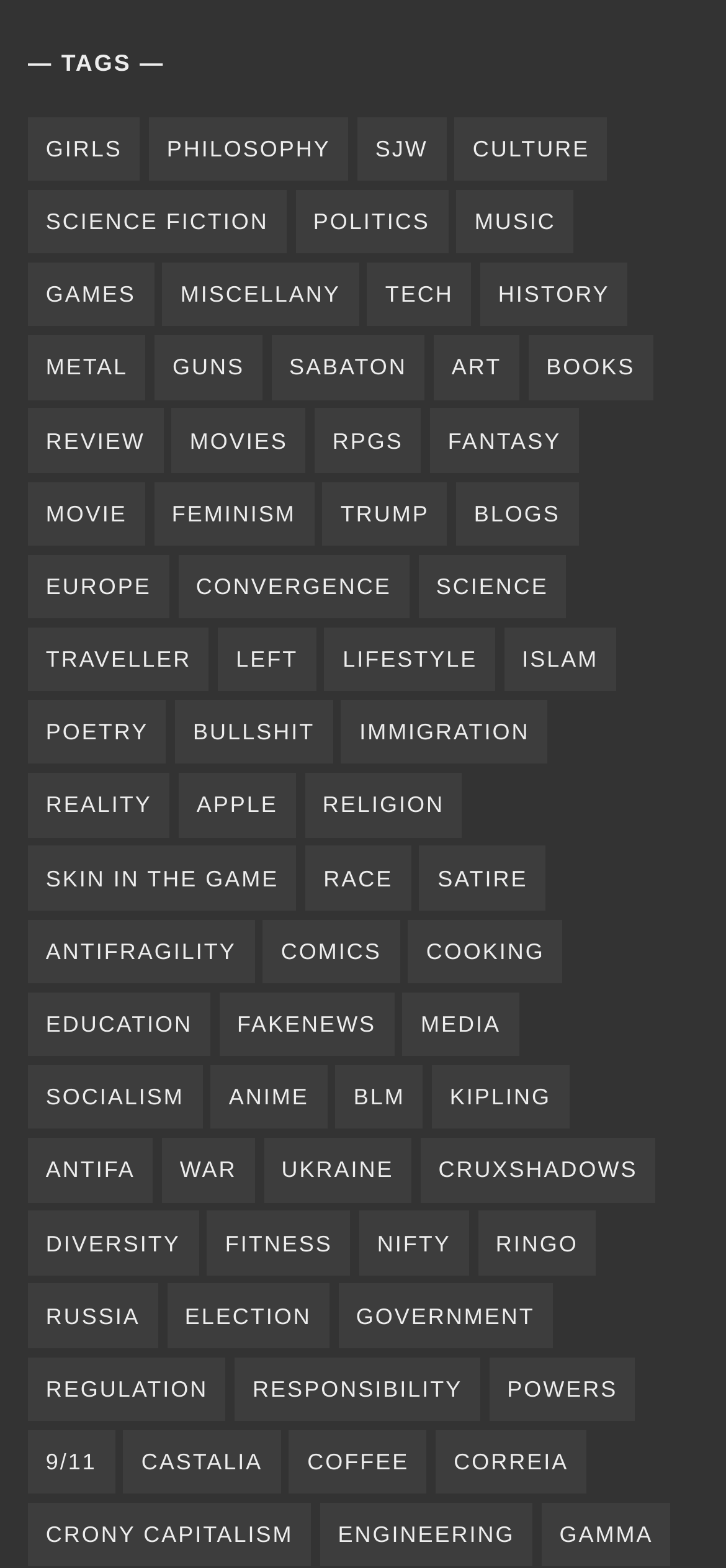How many categories are on the webpage?
Based on the image, give a concise answer in the form of a single word or short phrase.

30